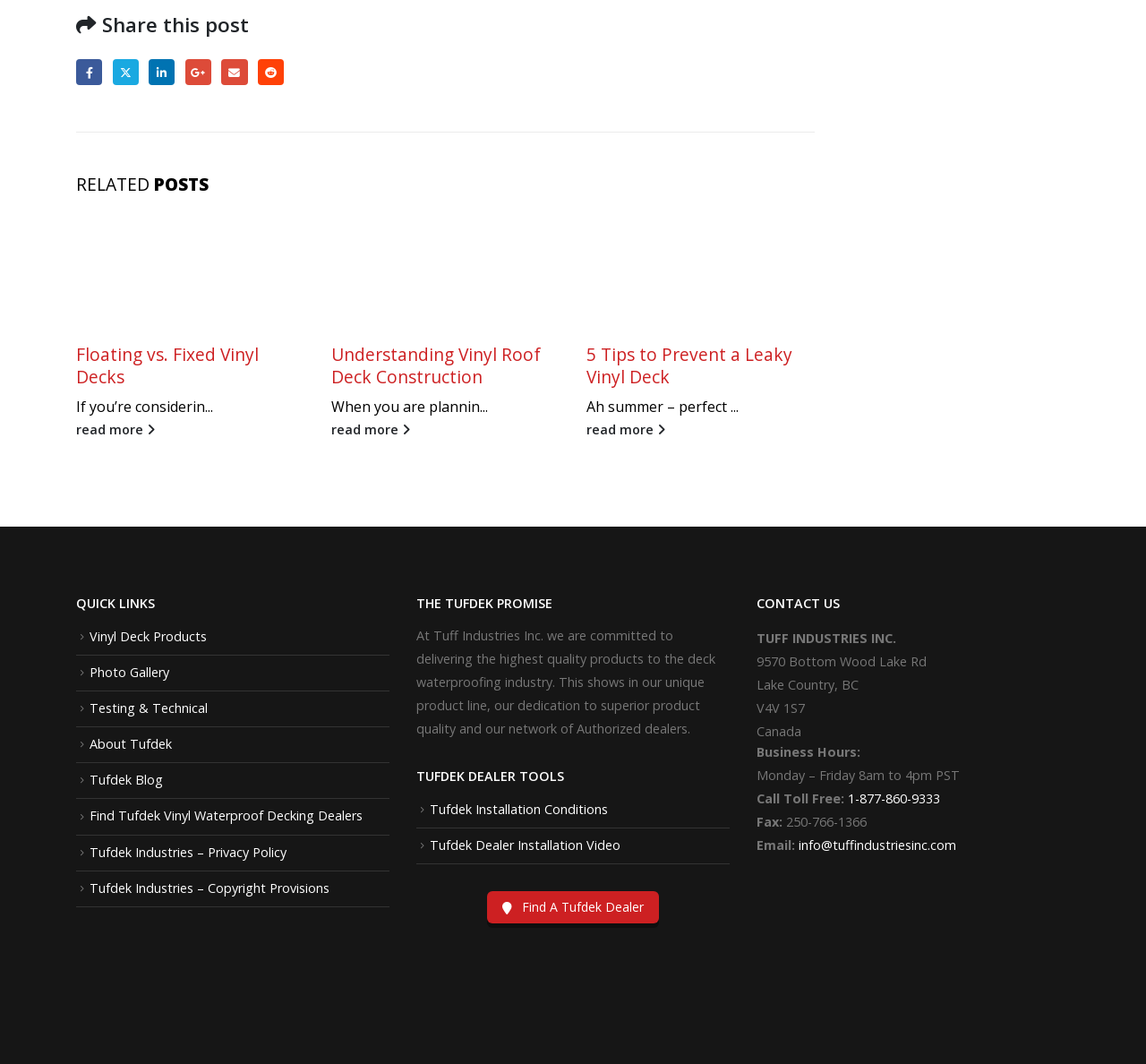Locate the bounding box coordinates of the element that needs to be clicked to carry out the instruction: "Call Tuff Industries Inc. toll-free". The coordinates should be given as four float numbers ranging from 0 to 1, i.e., [left, top, right, bottom].

[0.74, 0.742, 0.82, 0.758]